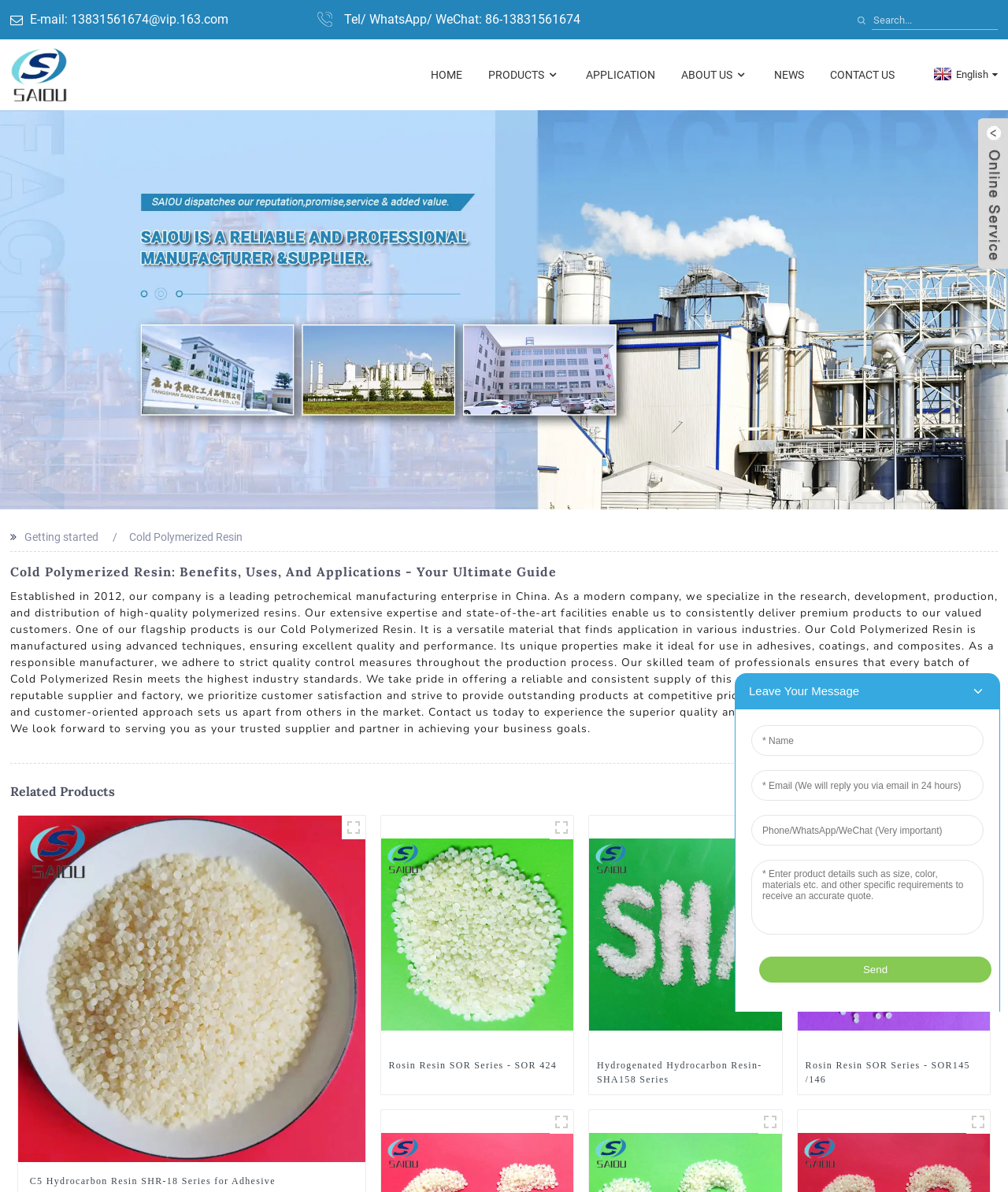Locate the bounding box coordinates of the segment that needs to be clicked to meet this instruction: "View Cold Polymerized Resin details".

[0.128, 0.445, 0.24, 0.456]